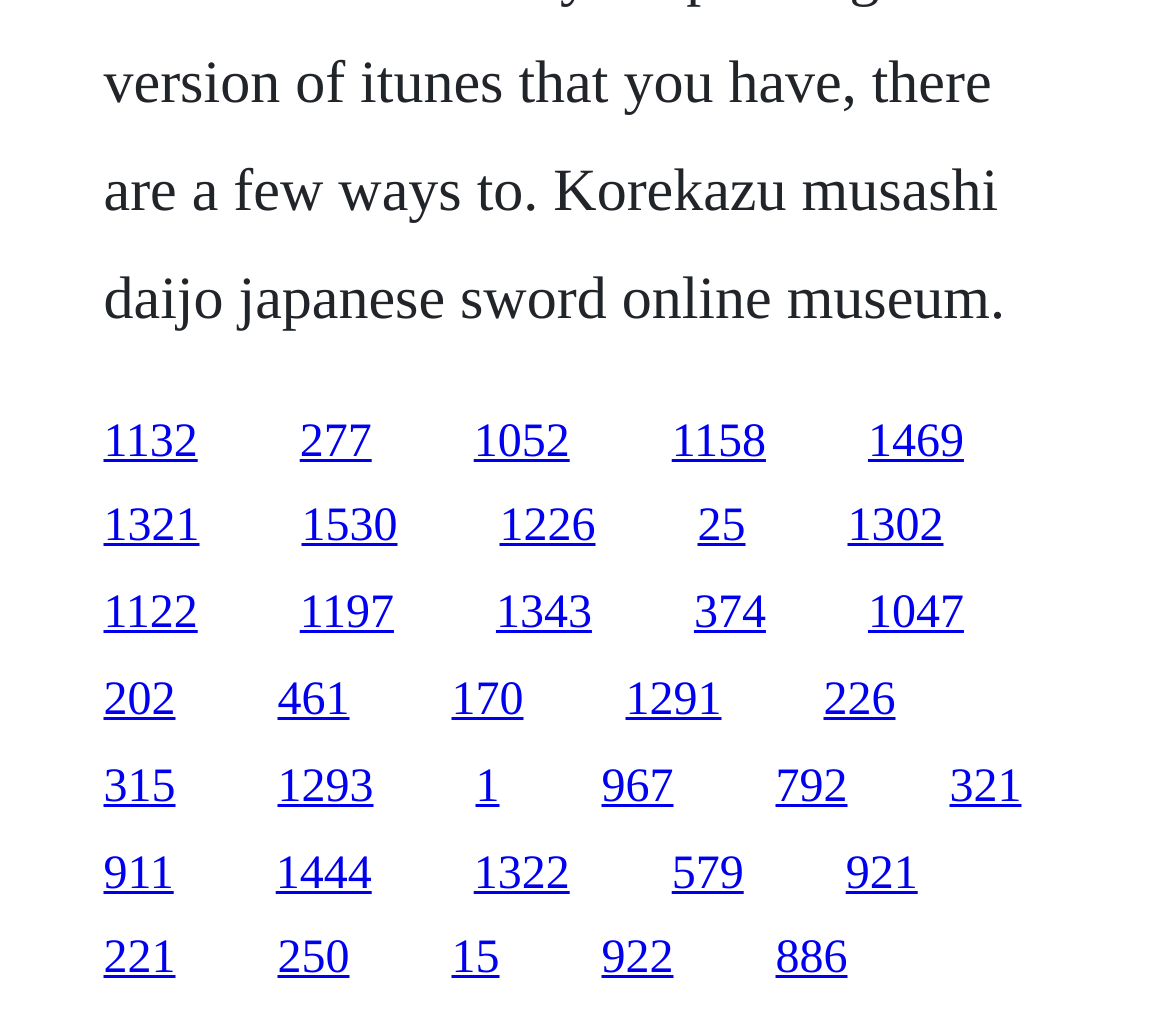Please specify the bounding box coordinates of the clickable section necessary to execute the following command: "access the fifteenth link".

[0.593, 0.572, 0.655, 0.622]